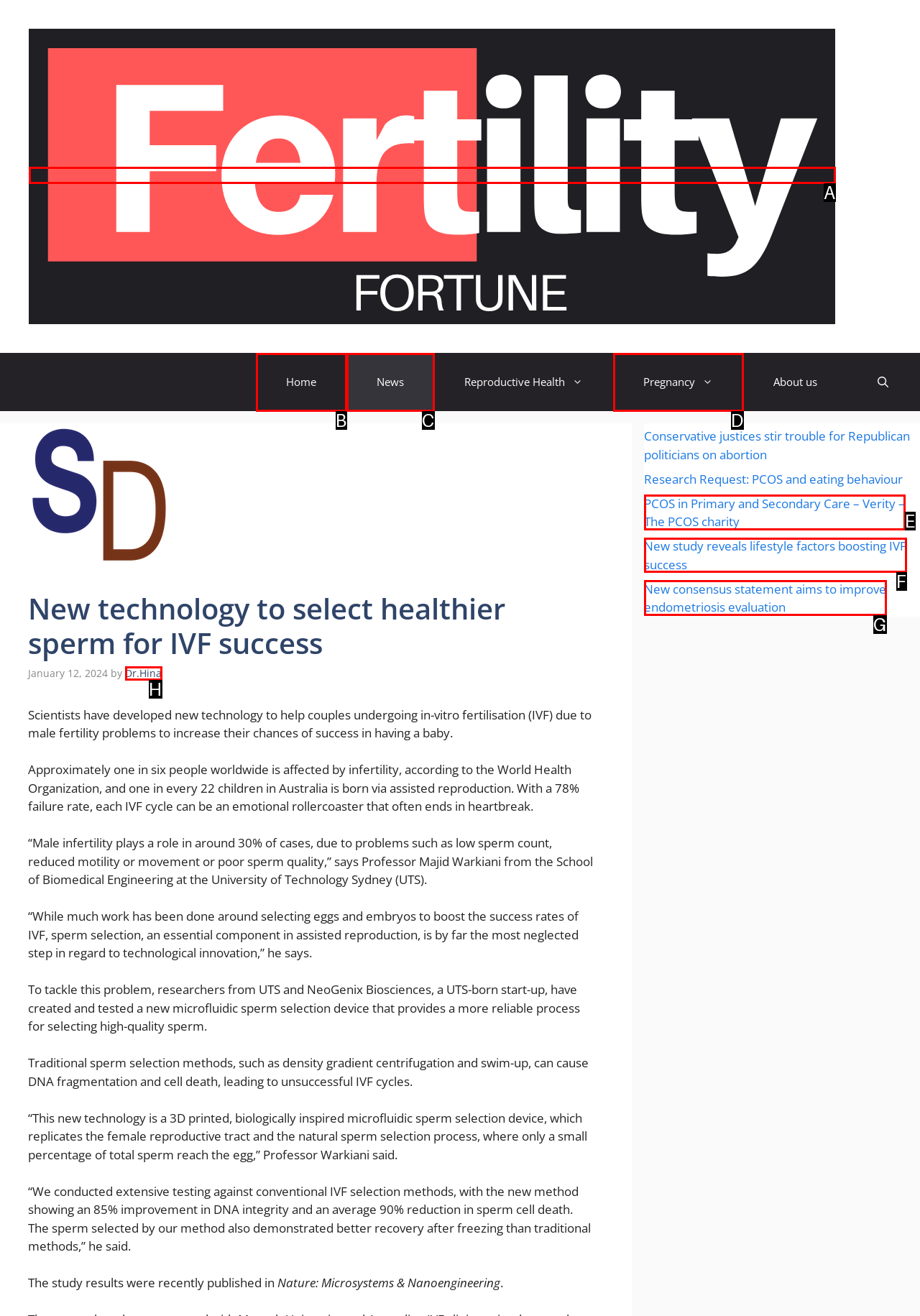Based on the description: Pregnancy, identify the matching lettered UI element.
Answer by indicating the letter from the choices.

D